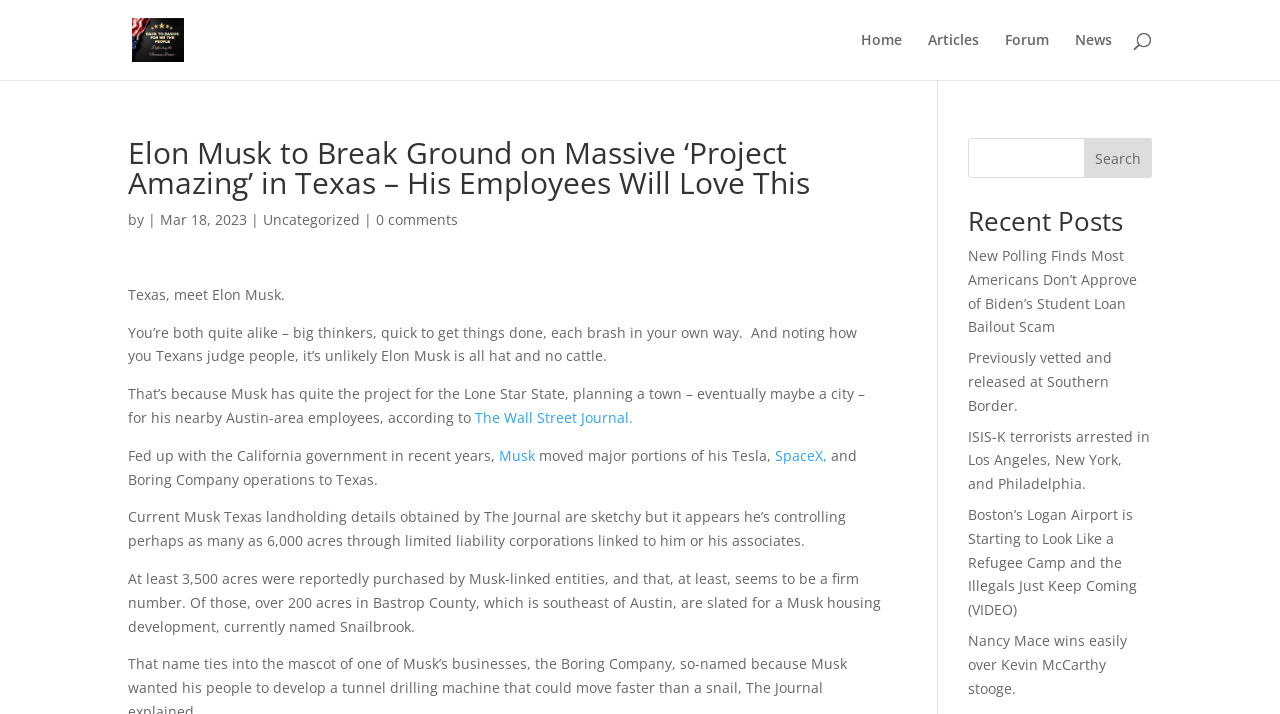Based on the description "Home", find the bounding box of the specified UI element.

[0.673, 0.046, 0.705, 0.112]